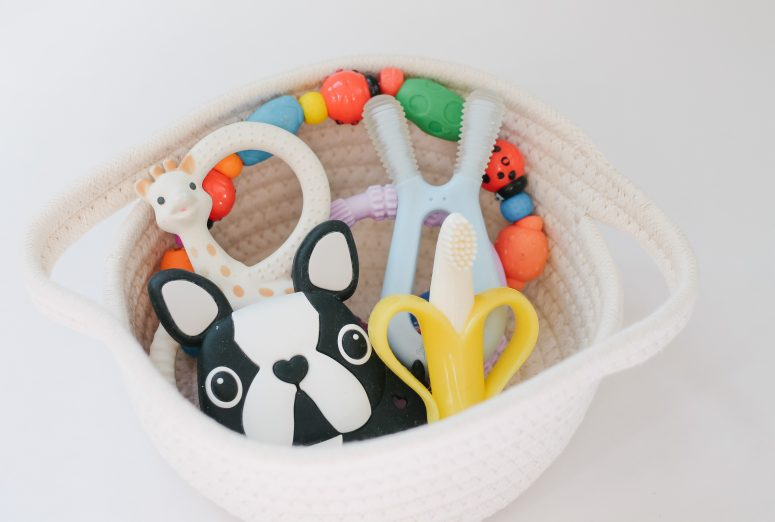Please answer the following question using a single word or phrase: 
What is the purpose of the teething toys?

Soothing teething babies